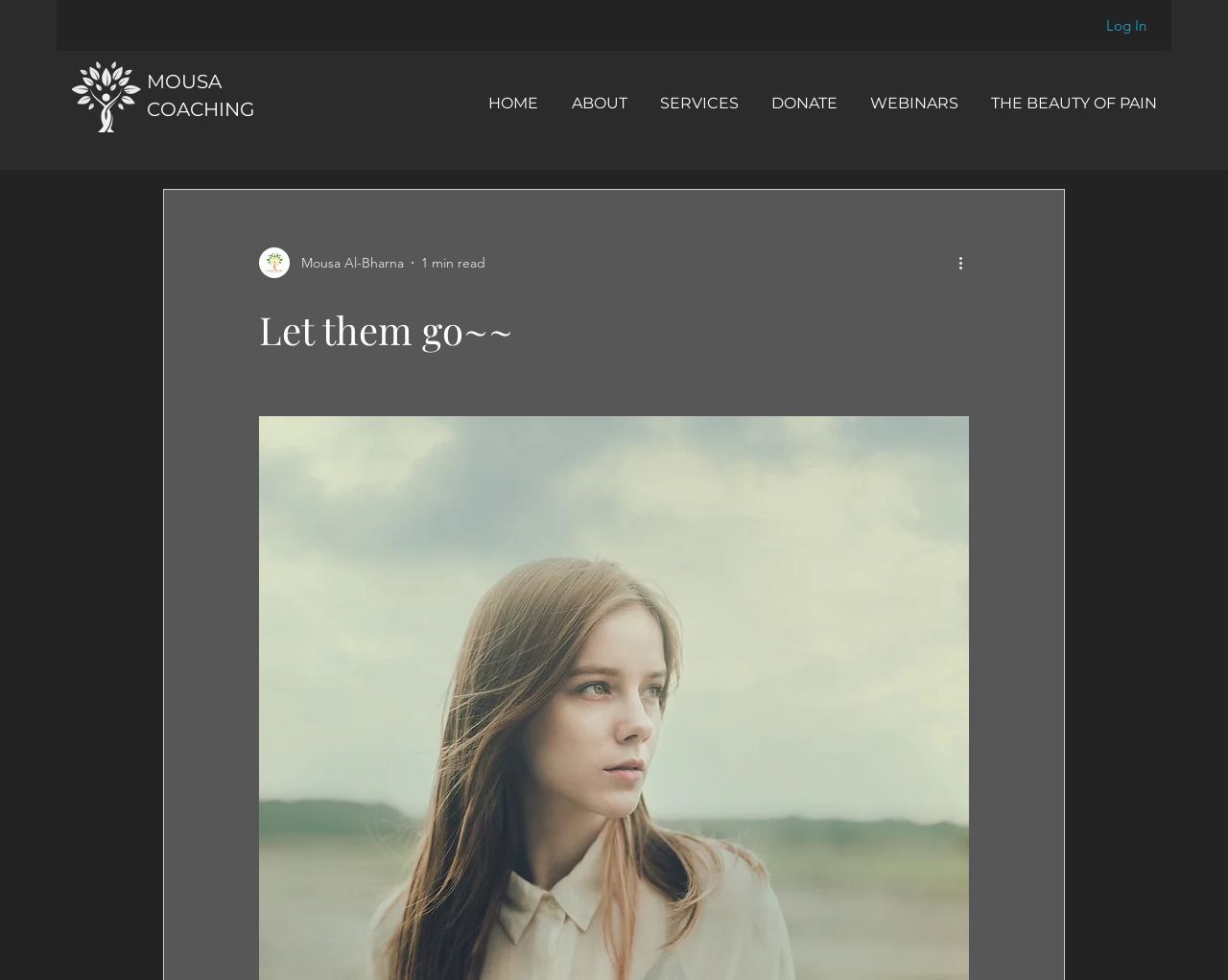Examine the image carefully and respond to the question with a detailed answer: 
Who is the writer of the article?

The writer of the article is Mousa Al-Bharna, which is indicated by the text 'Writer's picture Mousa Al-Bharna' and the image of the writer.